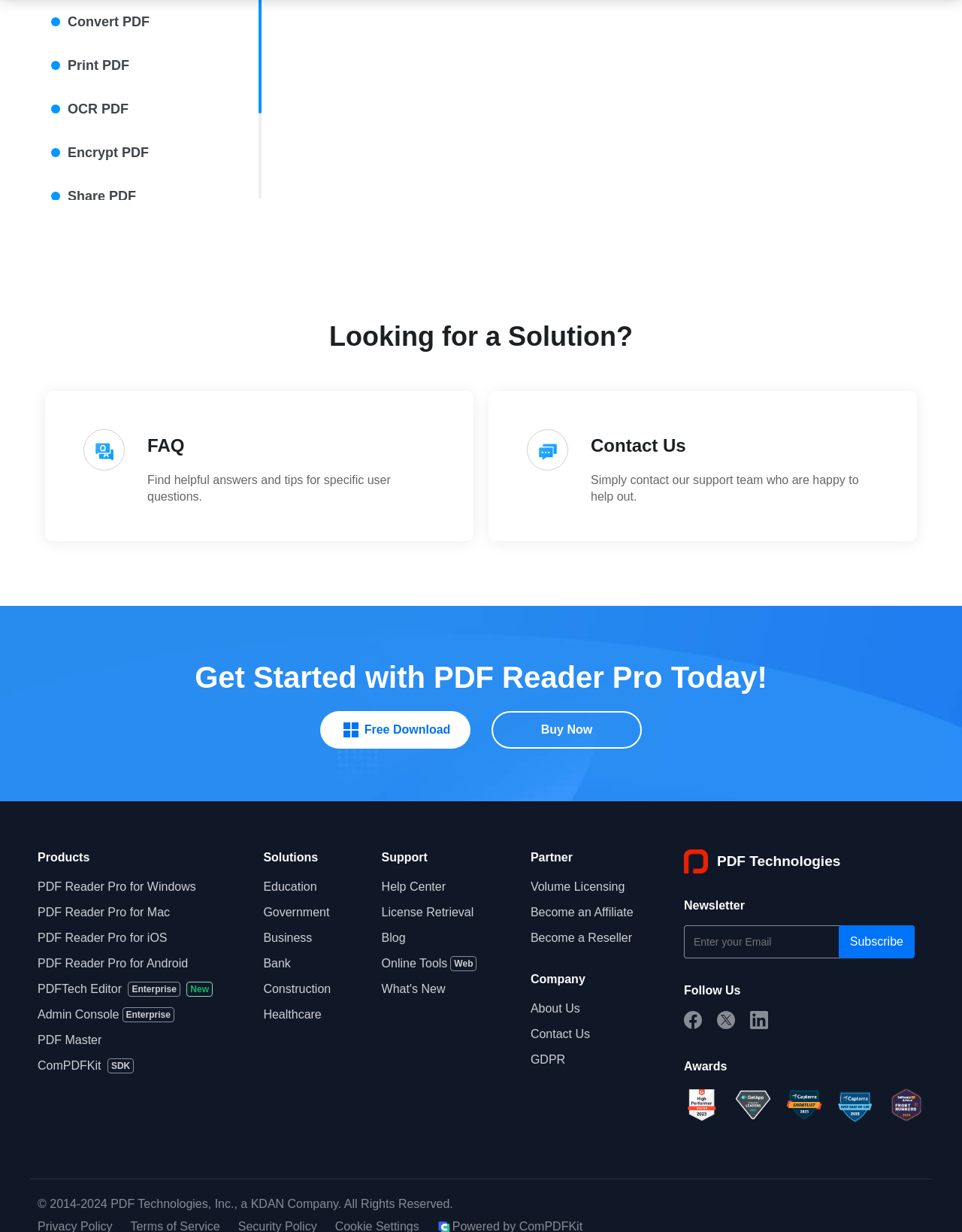Specify the bounding box coordinates of the area to click in order to execute this command: 'Enter your Email'. The coordinates should consist of four float numbers ranging from 0 to 1, and should be formatted as [left, top, right, bottom].

[0.711, 0.751, 0.896, 0.778]